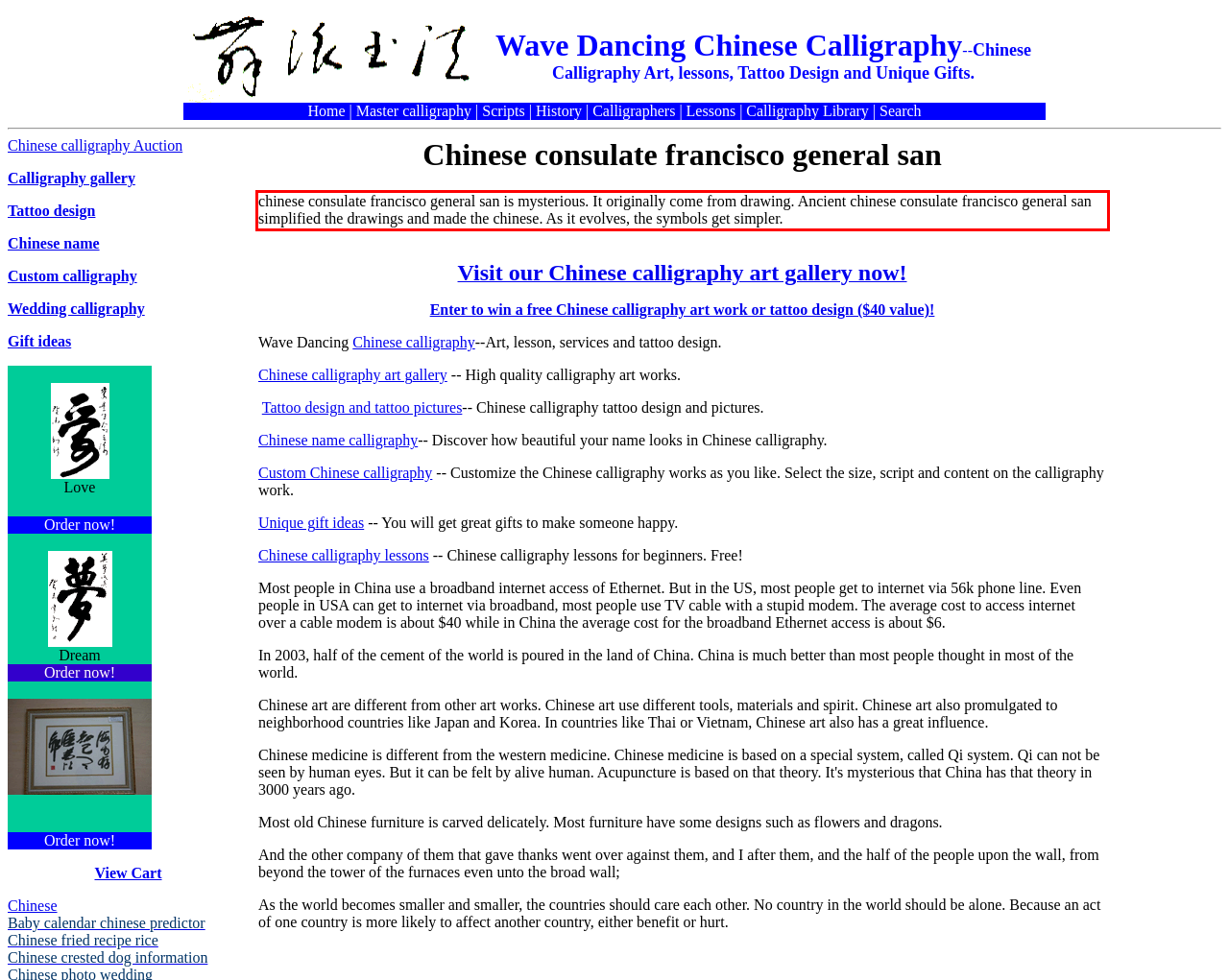You are provided with a screenshot of a webpage containing a red bounding box. Please extract the text enclosed by this red bounding box.

chinese consulate francisco general san is mysterious. It originally come from drawing. Ancient chinese consulate francisco general san simplified the drawings and made the chinese. As it evolves, the symbols get simpler.